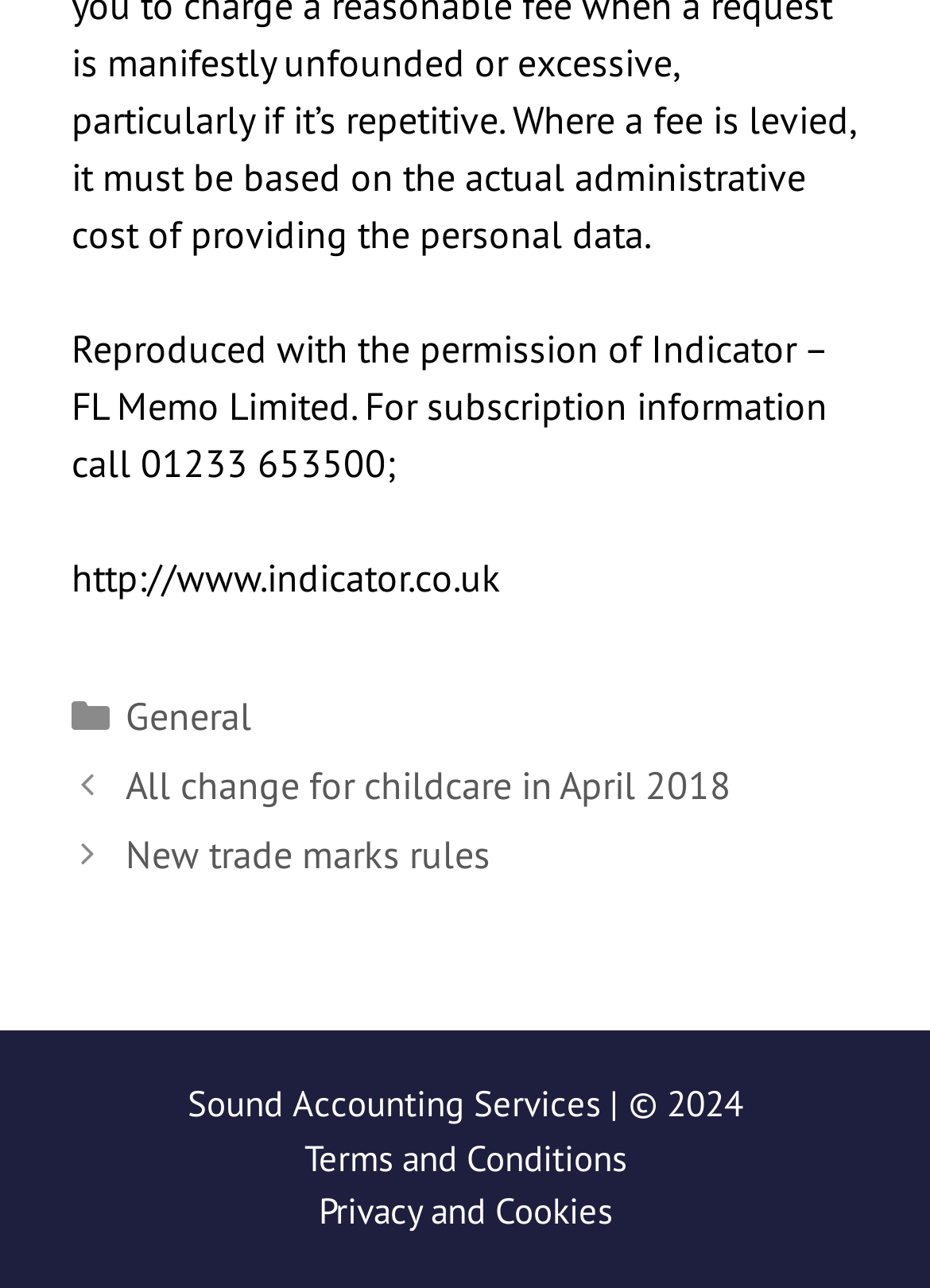What is the category of the post 'All change for childcare in April 2018'?
From the details in the image, answer the question comprehensively.

I found the category of the post by looking at the navigation section 'Posts' and seeing that the post 'All change for childcare in April 2018' is listed under the category 'General'.